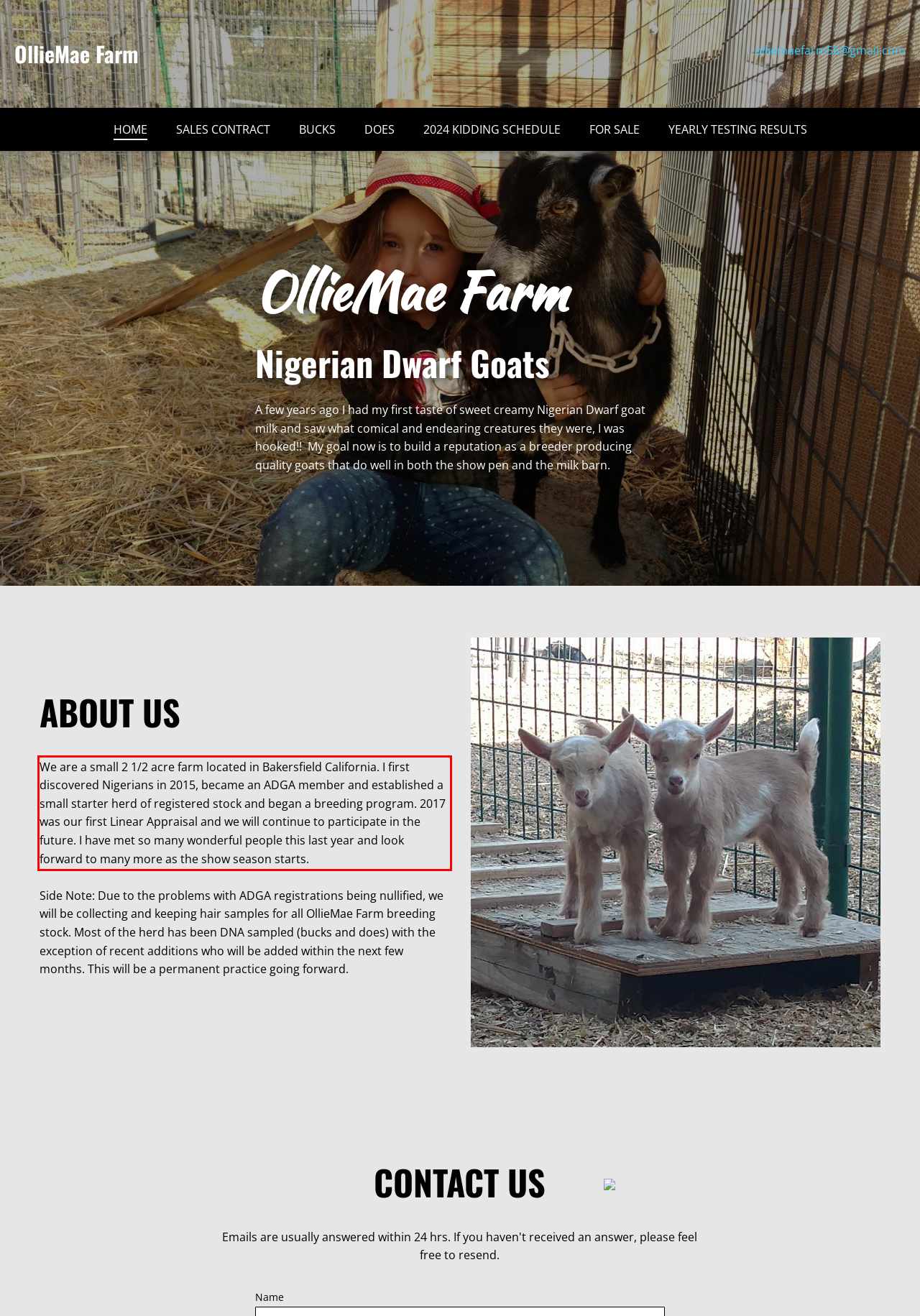Given the screenshot of a webpage, identify the red rectangle bounding box and recognize the text content inside it, generating the extracted text.

We are a small 2 1/2 acre farm located in Bakersfield California. I first discovered Nigerians in 2015, became an ADGA member and established a small starter herd of registered stock and began a breeding program. 2017 was our first Linear Appraisal and we will continue to participate in the future. I have met so many wonderful people this last year and look forward to many more as the show season starts.